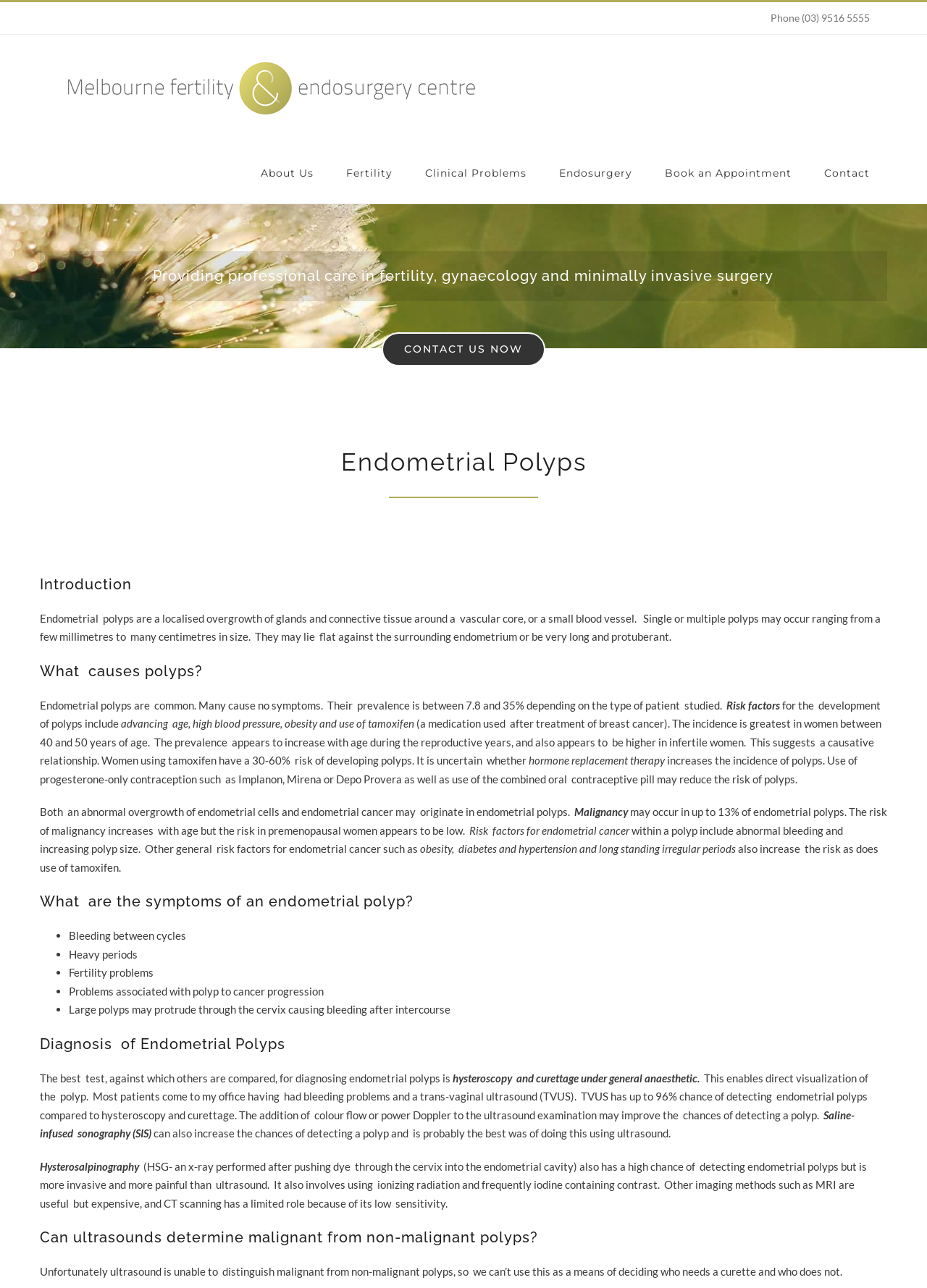What is the best test for diagnosing endometrial polyps?
Can you provide an in-depth and detailed response to the question?

I determined the best test by reading the static text element that states 'The best test, against which others are compared, for diagnosing endometrial polyps is hysteroscopy and curettage under general anaesthetic.' which is located in the section about diagnosis.